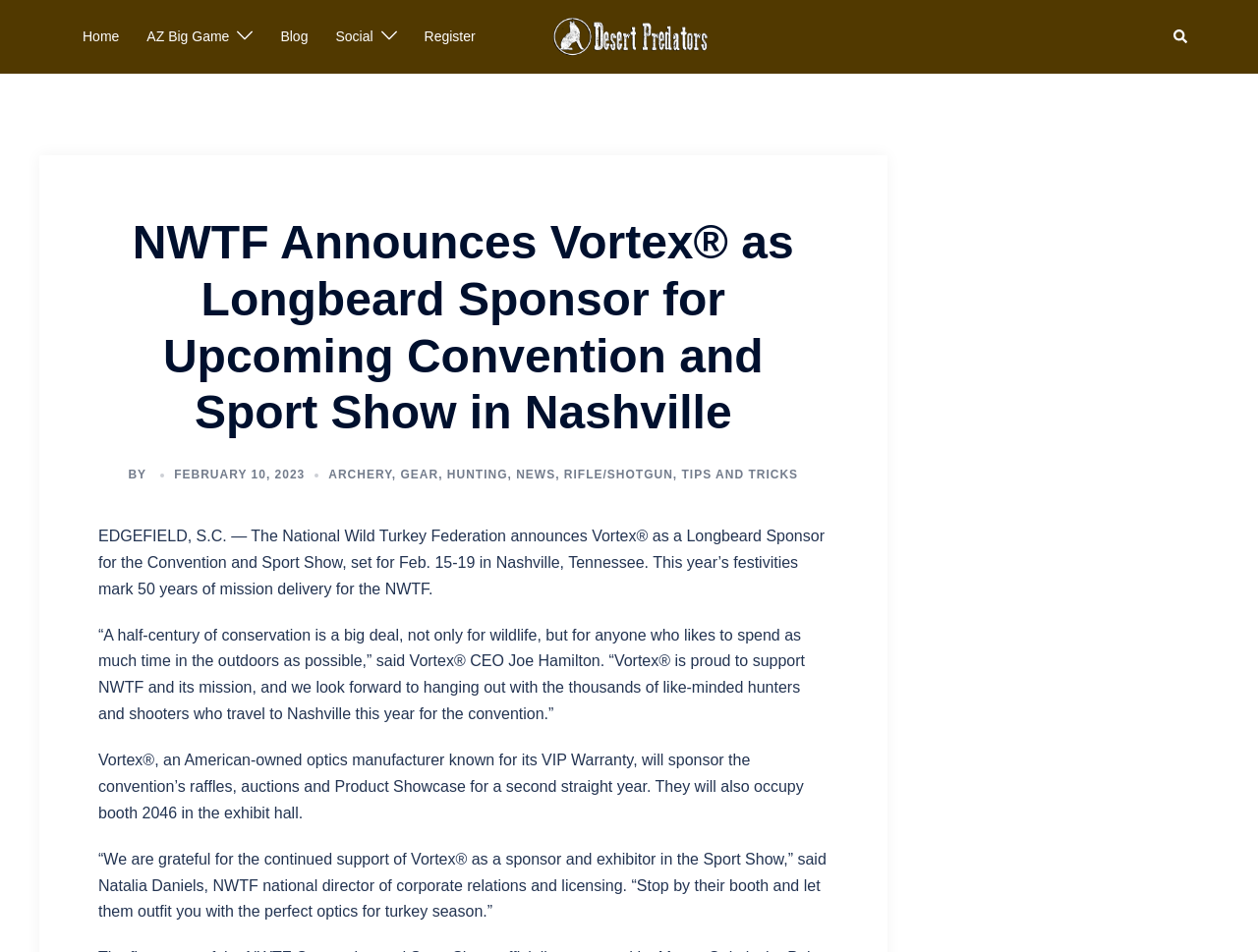Please specify the bounding box coordinates of the region to click in order to perform the following instruction: "register for the convention".

[0.337, 0.027, 0.378, 0.051]